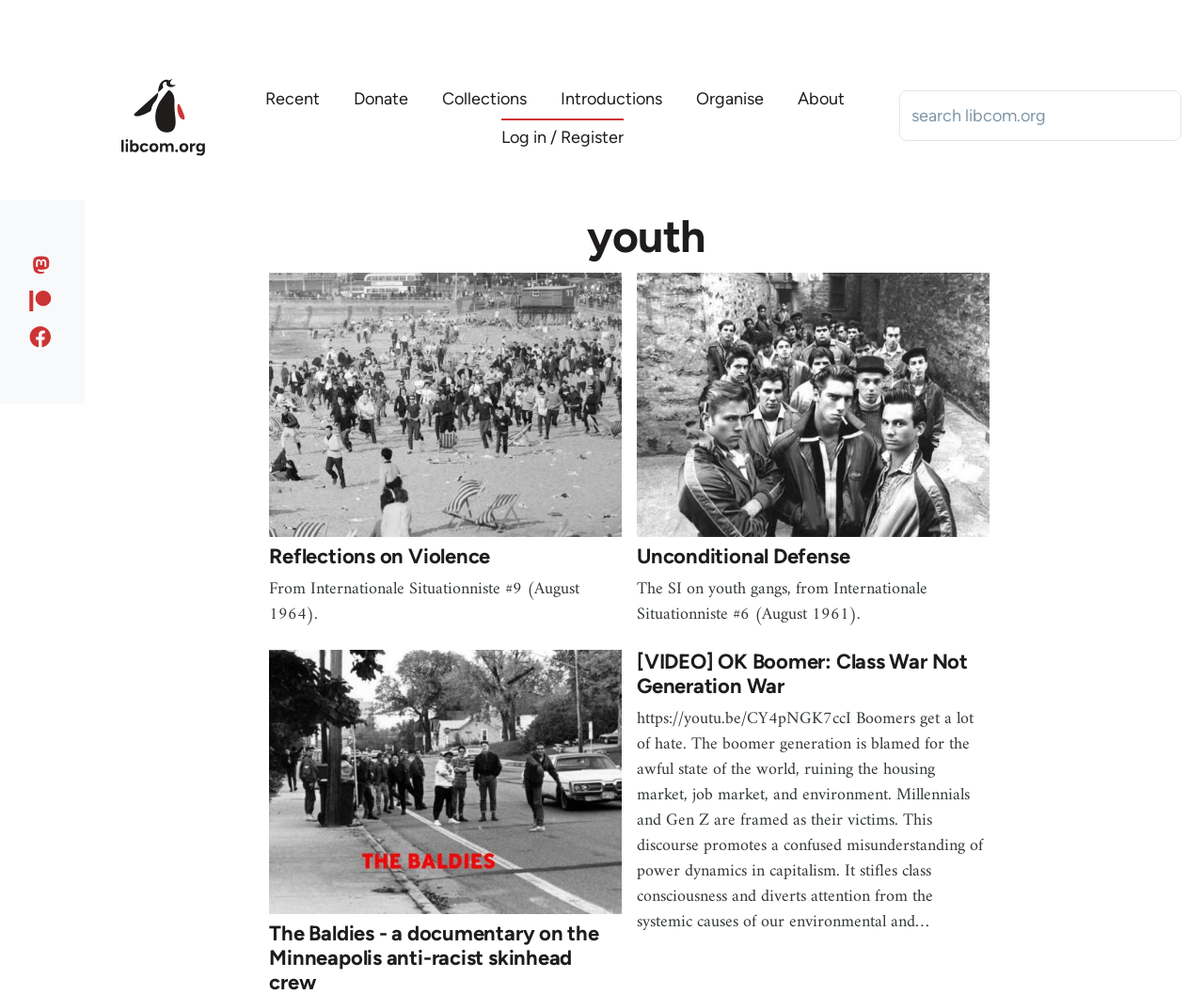Give a detailed account of the webpage's layout and content.

The webpage is about youth, with a focus on articles and resources related to the topic. At the top, there is a "Skip to main content" link, followed by a sticky header with a "Home" link and a search bar. The main navigation menu is located below, with links to "Recent", "Donate", "Collections", "Introductions", "Organise", and "About".

On the left side, there is a user account menu with a "Log in / Register" link. The main content area is divided into three sections, each containing an article with a heading, image, and link. The first article is about "Reflections on Violence" with an image of Mods and Rockers in Margate, North East Kent in May 1964. The second article is about "Unconditional Defense" with an image of a French youth gang in leather jackets. The third article is a video titled "[VIDEO] OK Boomer: Class War Not Generation War" with a description about the misunderstanding of power dynamics in capitalism.

At the bottom of the page, there are three social media links to like, support, and follow the website on Facebook, Patreon, and Mastodon, respectively. Overall, the webpage has a simple and organized layout, with a focus on providing resources and articles related to youth.